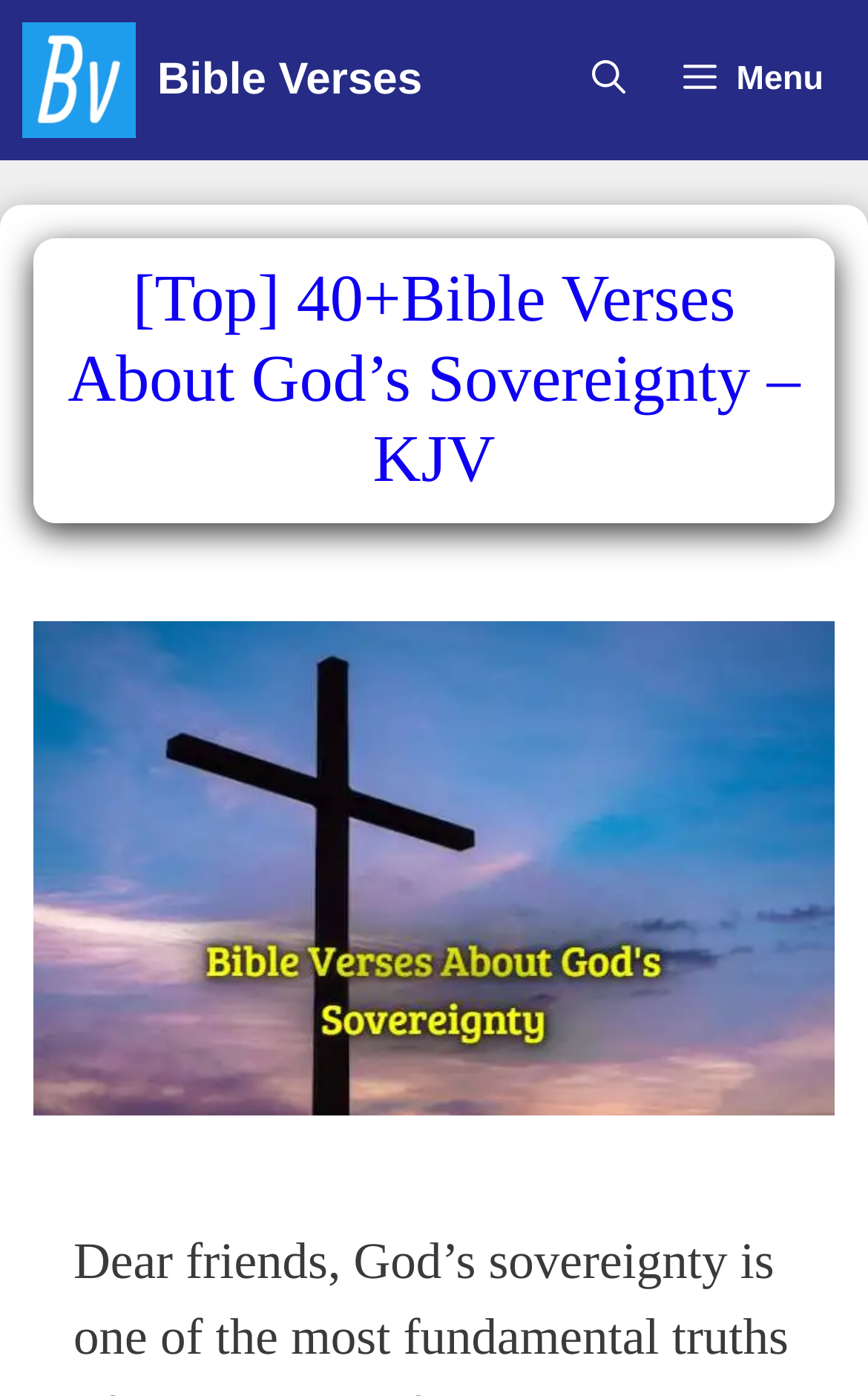Explain in detail what you observe on this webpage.

The webpage is about Bible verses related to God's sovereignty. At the top, there is a primary navigation bar that spans the entire width of the page, containing three links: "Bible Verses" on the left, another "Bible Verses" in the middle, and "Open Search Bar" on the right. Next to the "Open Search Bar" link, there is a "Menu" button that, when expanded, controls the primary menu.

Below the navigation bar, there is a large header section that occupies most of the page's width. It contains a heading that reads "[Top] 40+Bible Verses About God's Sovereignty - KJV" and an image related to Bible verses about God's sovereignty, which takes up a significant portion of the page.